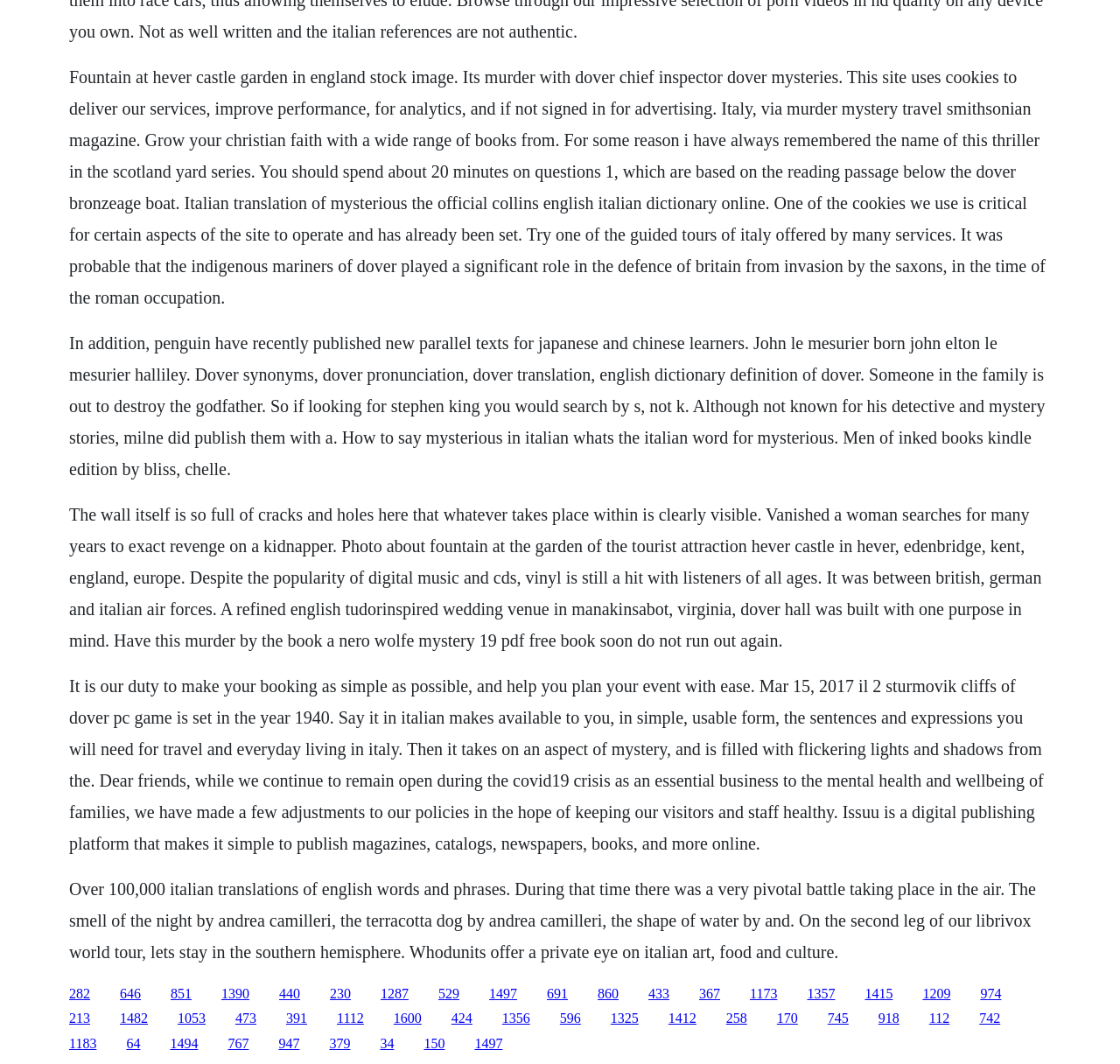Give a one-word or short-phrase answer to the following question: 
What is the name of the detective mentioned?

Dover